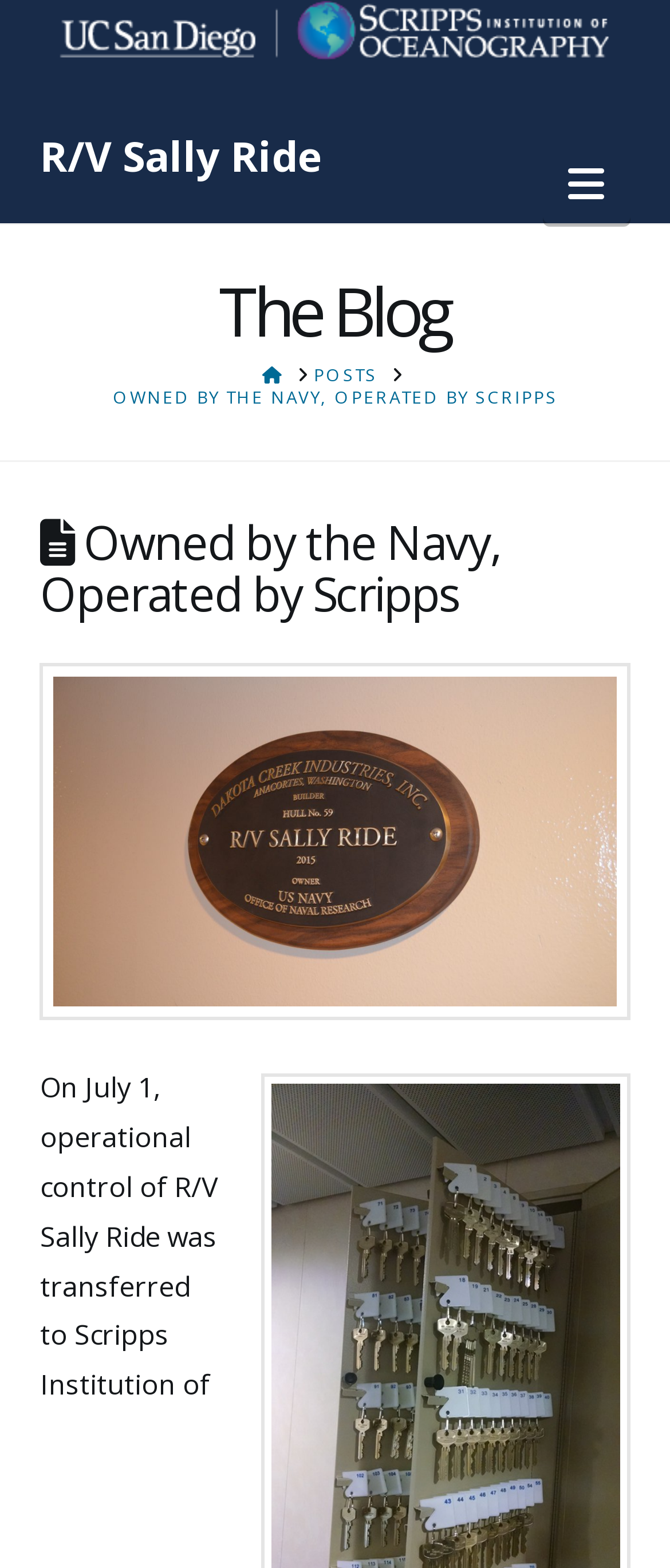What is the name of the university associated with the logo?
Based on the visual, give a brief answer using one word or a short phrase.

UC San Diego